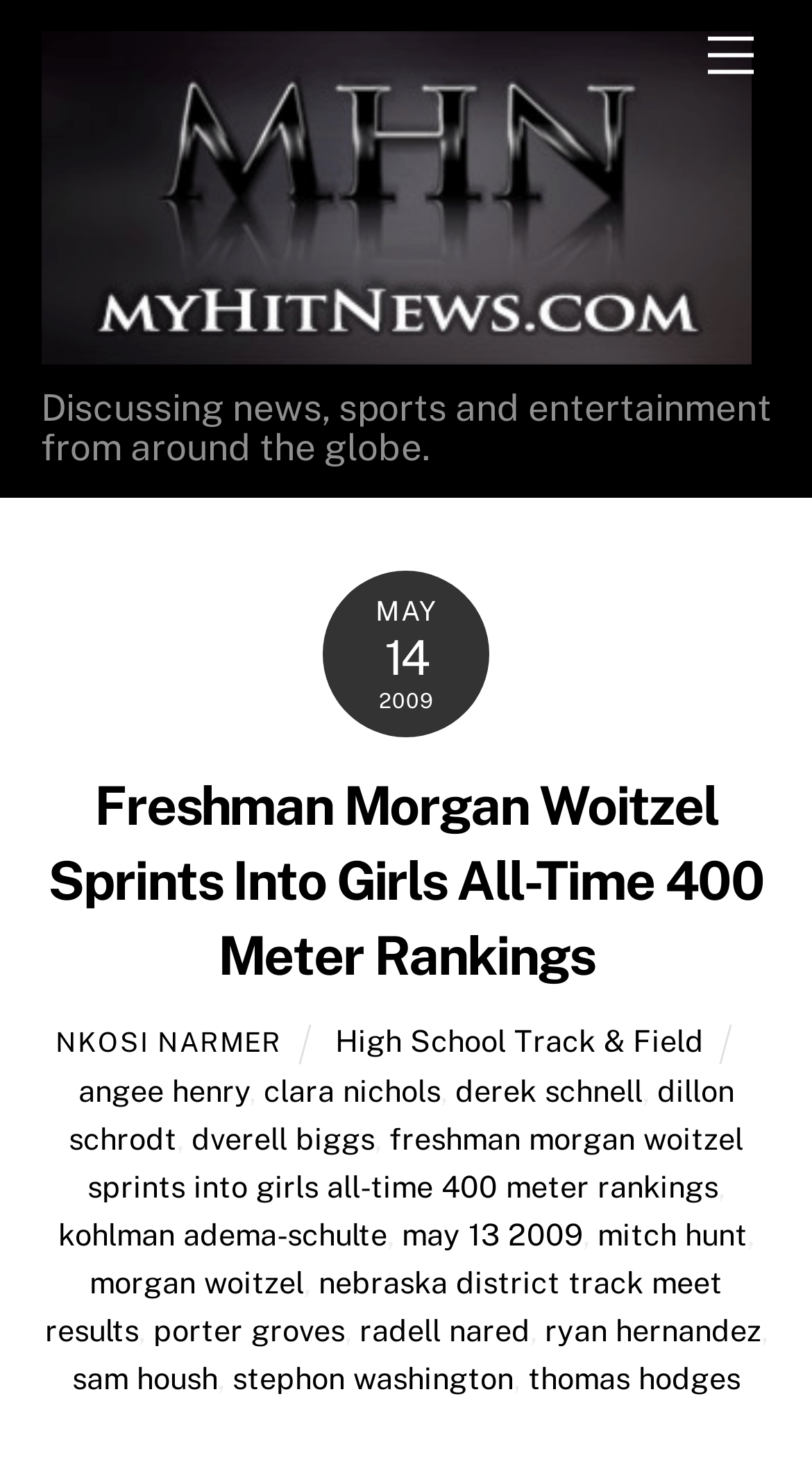Please determine the bounding box coordinates of the element's region to click in order to carry out the following instruction: "Go back to the top of the page". The coordinates should be four float numbers between 0 and 1, i.e., [left, top, right, bottom].

[0.89, 0.852, 0.987, 0.955]